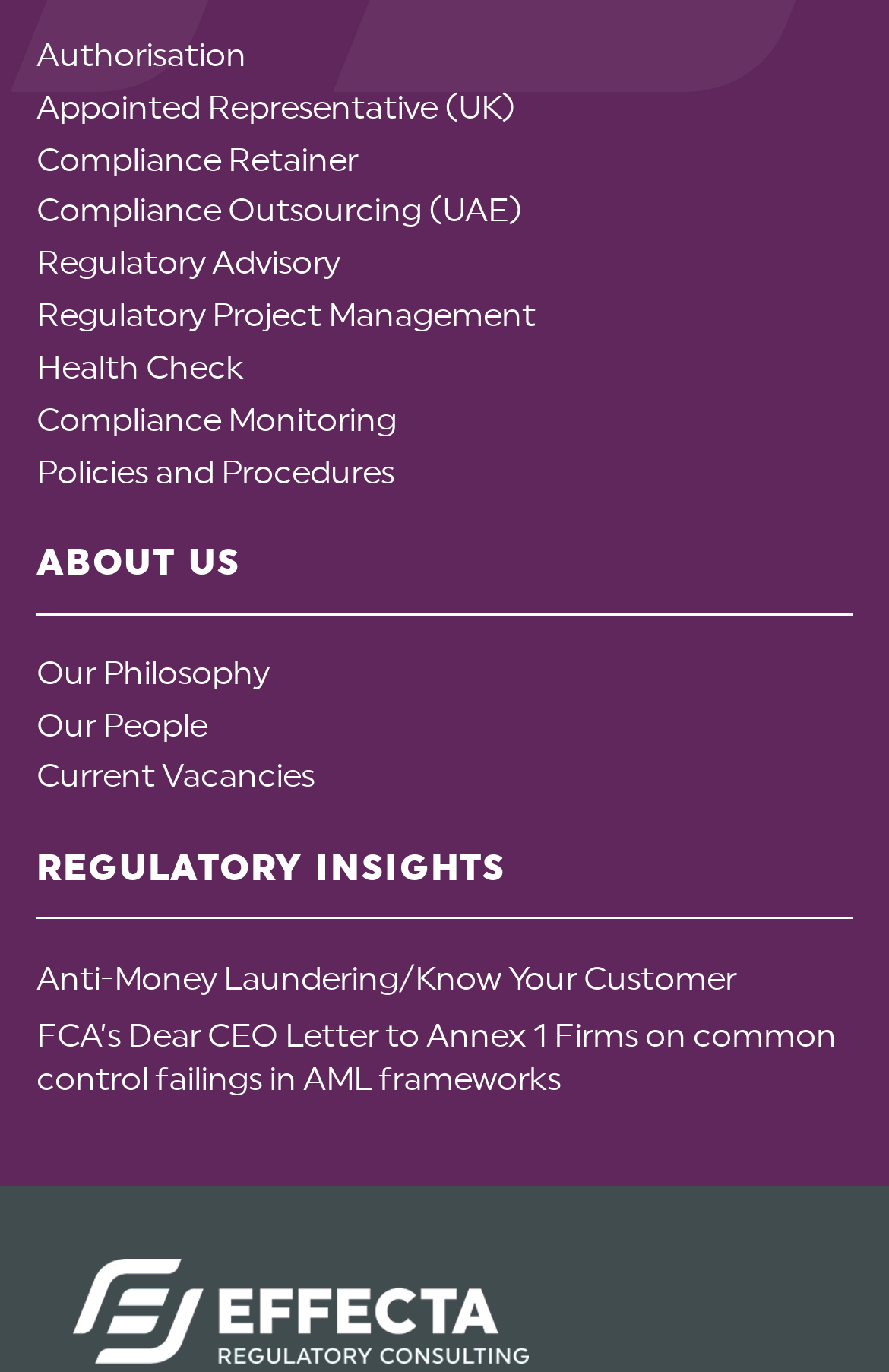Pinpoint the bounding box coordinates of the element that must be clicked to accomplish the following instruction: "Explore Anti-Money Laundering/Know Your Customer". The coordinates should be in the format of four float numbers between 0 and 1, i.e., [left, top, right, bottom].

[0.041, 0.699, 0.828, 0.727]